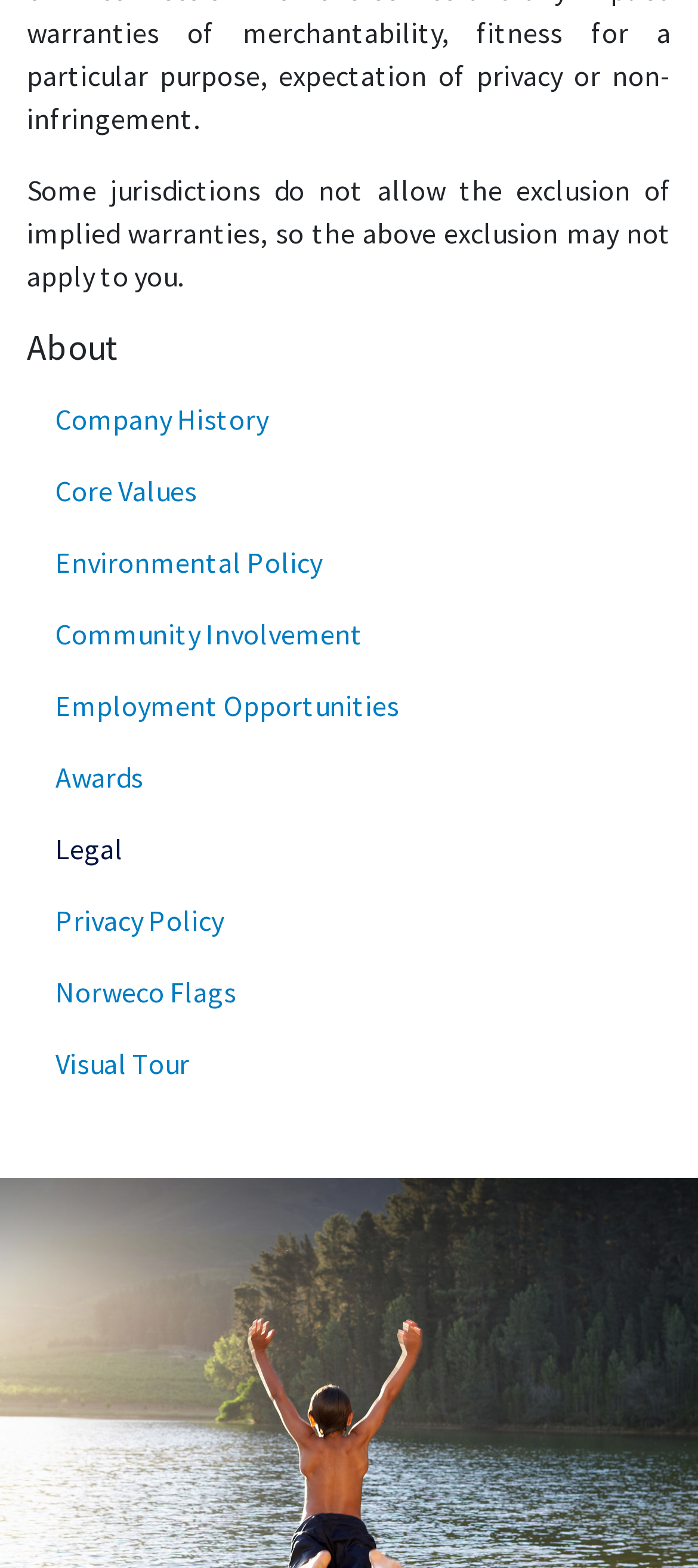Could you provide the bounding box coordinates for the portion of the screen to click to complete this instruction: "Explore employment opportunities"?

[0.038, 0.427, 0.936, 0.473]